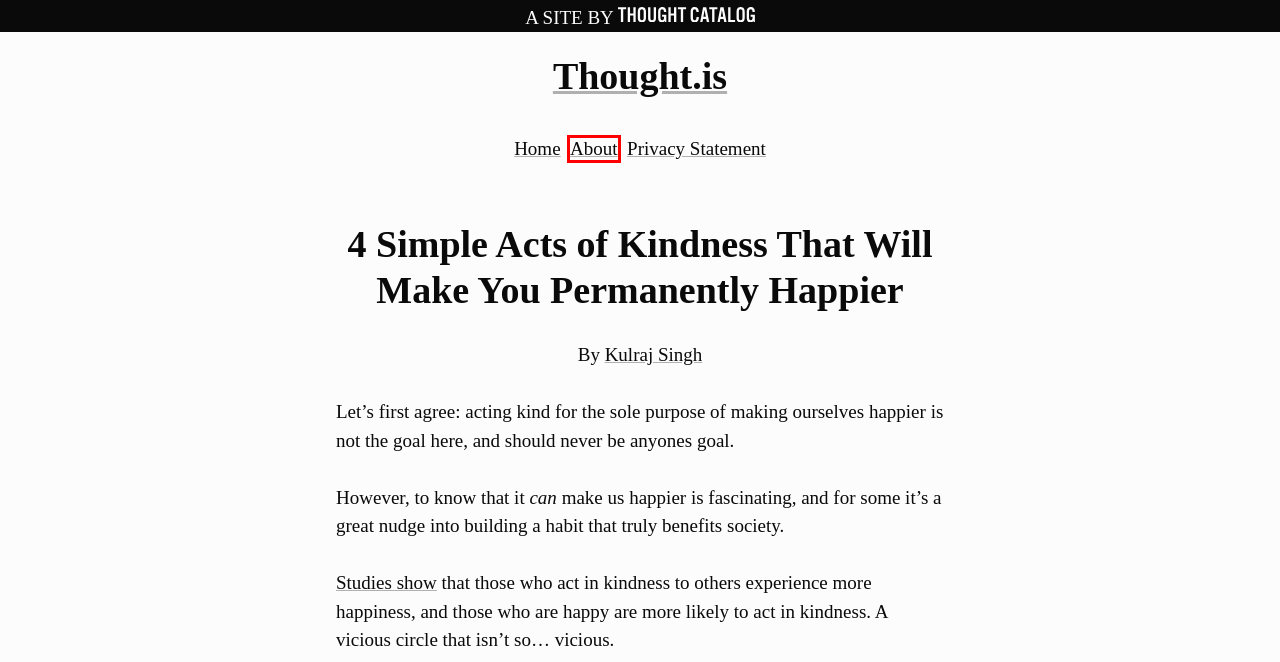You are presented with a screenshot of a webpage with a red bounding box. Select the webpage description that most closely matches the new webpage after clicking the element inside the red bounding box. The options are:
A. About – Thought.is
B. Just So You Know, It’s Okay To Not Be Okay – Thought.is
C. Kulraj Singh – Thought.is
D. Privacy Statement – Thought.is
E. How To Get The Closure You’re Looking For – Thought.is
F. Hedonic Treadmill: What It Is and How to Overcome It
G. Thought.is
H. Thought Catalog

A